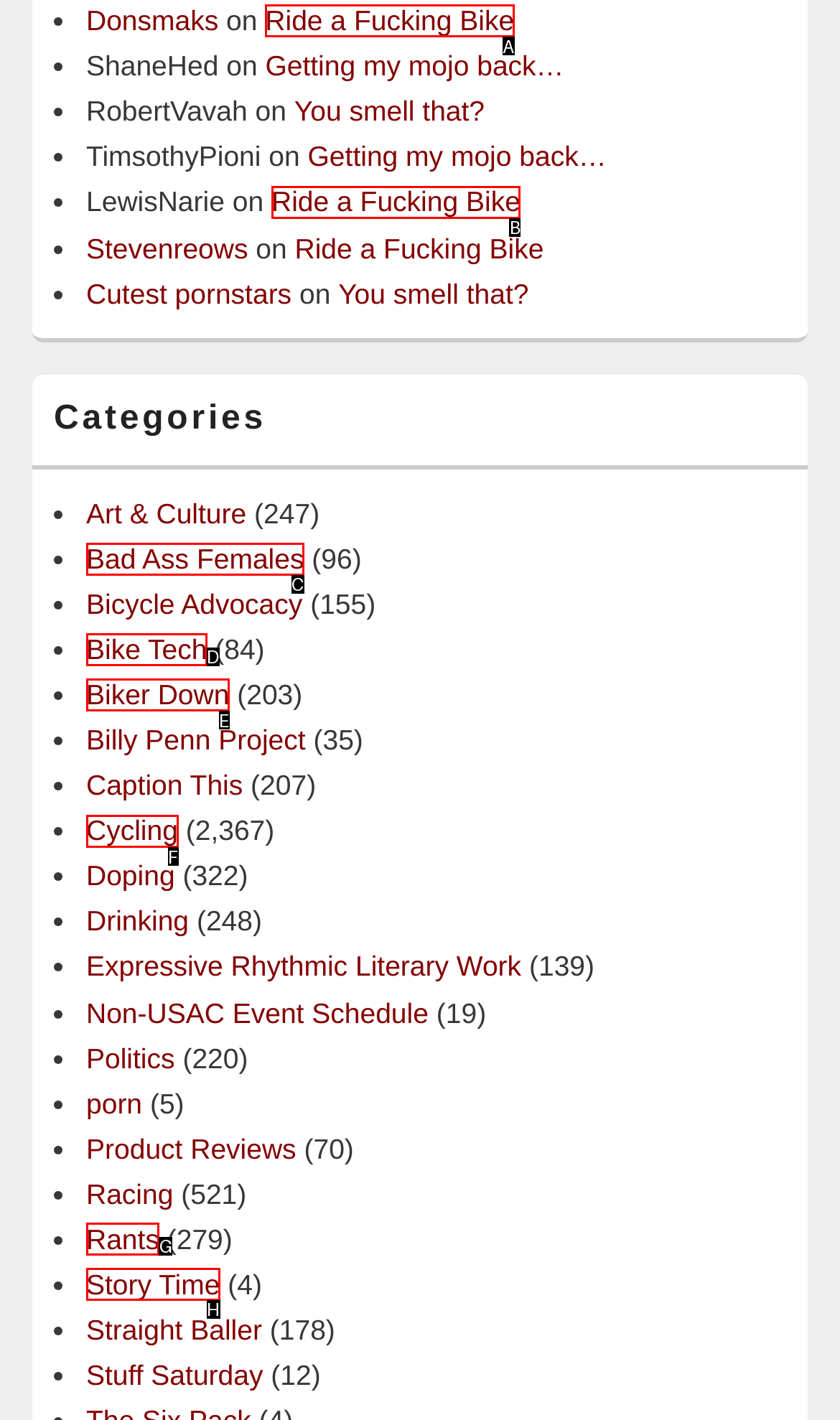Select the right option to accomplish this task: Explore 'Cycling'. Reply with the letter corresponding to the correct UI element.

F